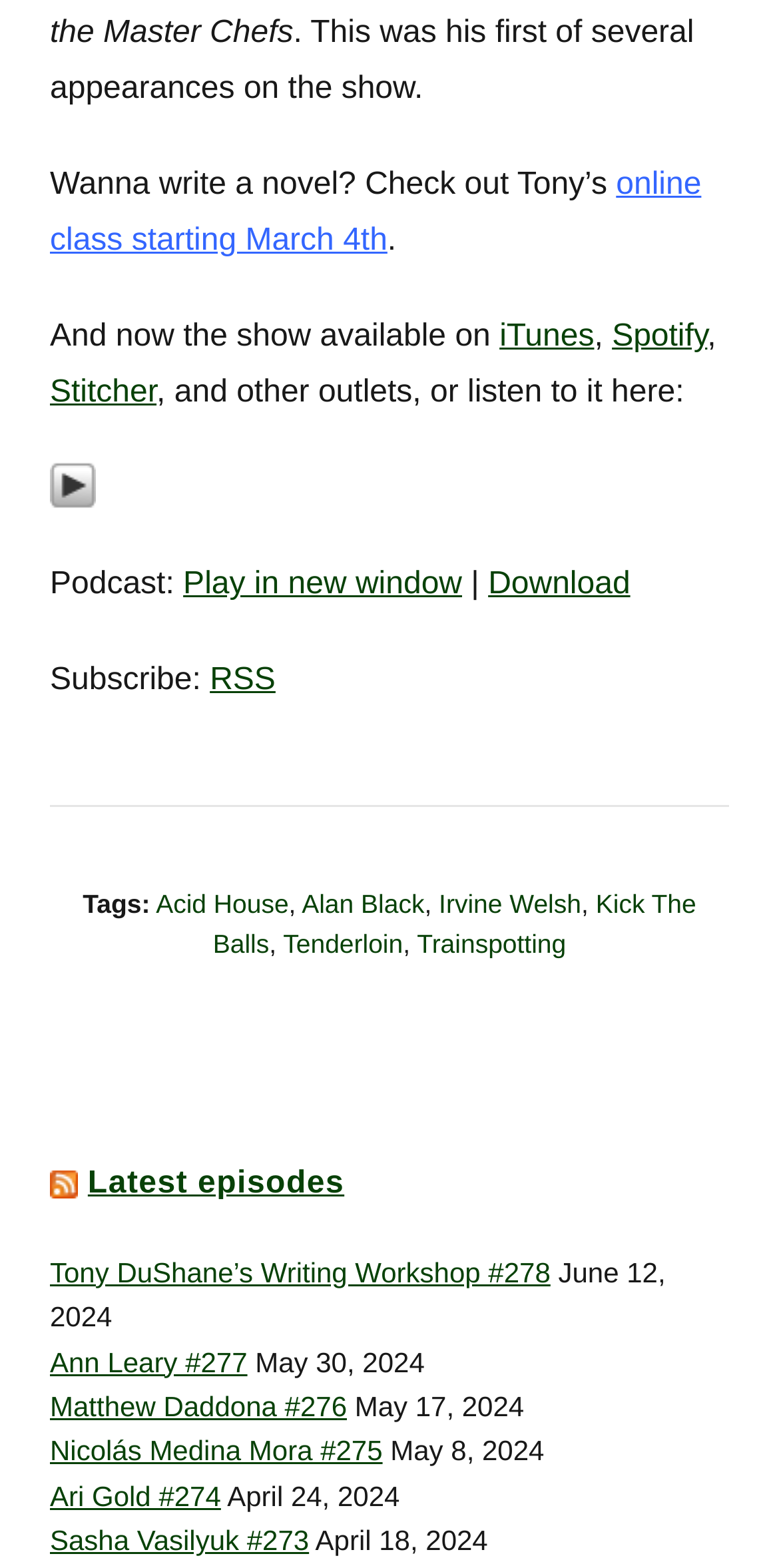Identify the bounding box of the UI element described as follows: "acid house". Provide the coordinates as four float numbers in the range of 0 to 1 [left, top, right, bottom].

[0.2, 0.567, 0.371, 0.586]